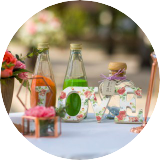Where was the image likely taken?
Using the image, provide a concise answer in one word or a short phrase.

Koh Samui, Thailand